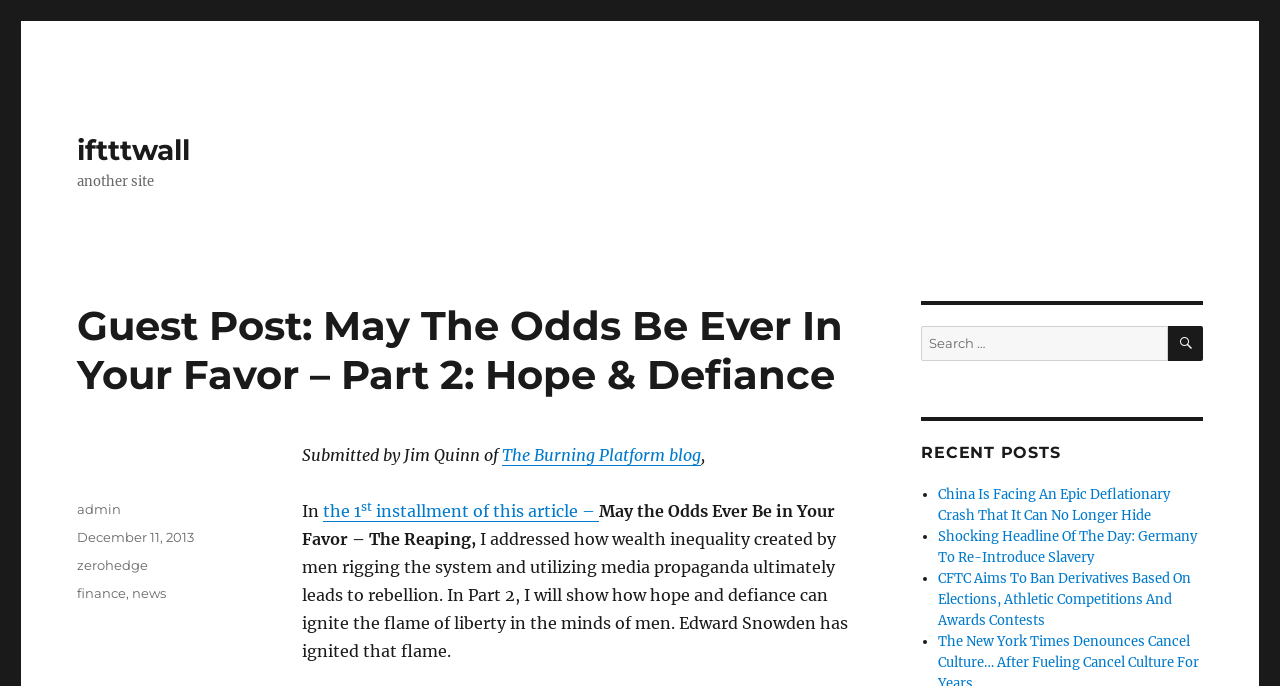What is the category of the post?
Use the information from the screenshot to give a comprehensive response to the question.

The answer can be found in the footer section of the webpage, where the link 'zerohedge' is mentioned as a category.